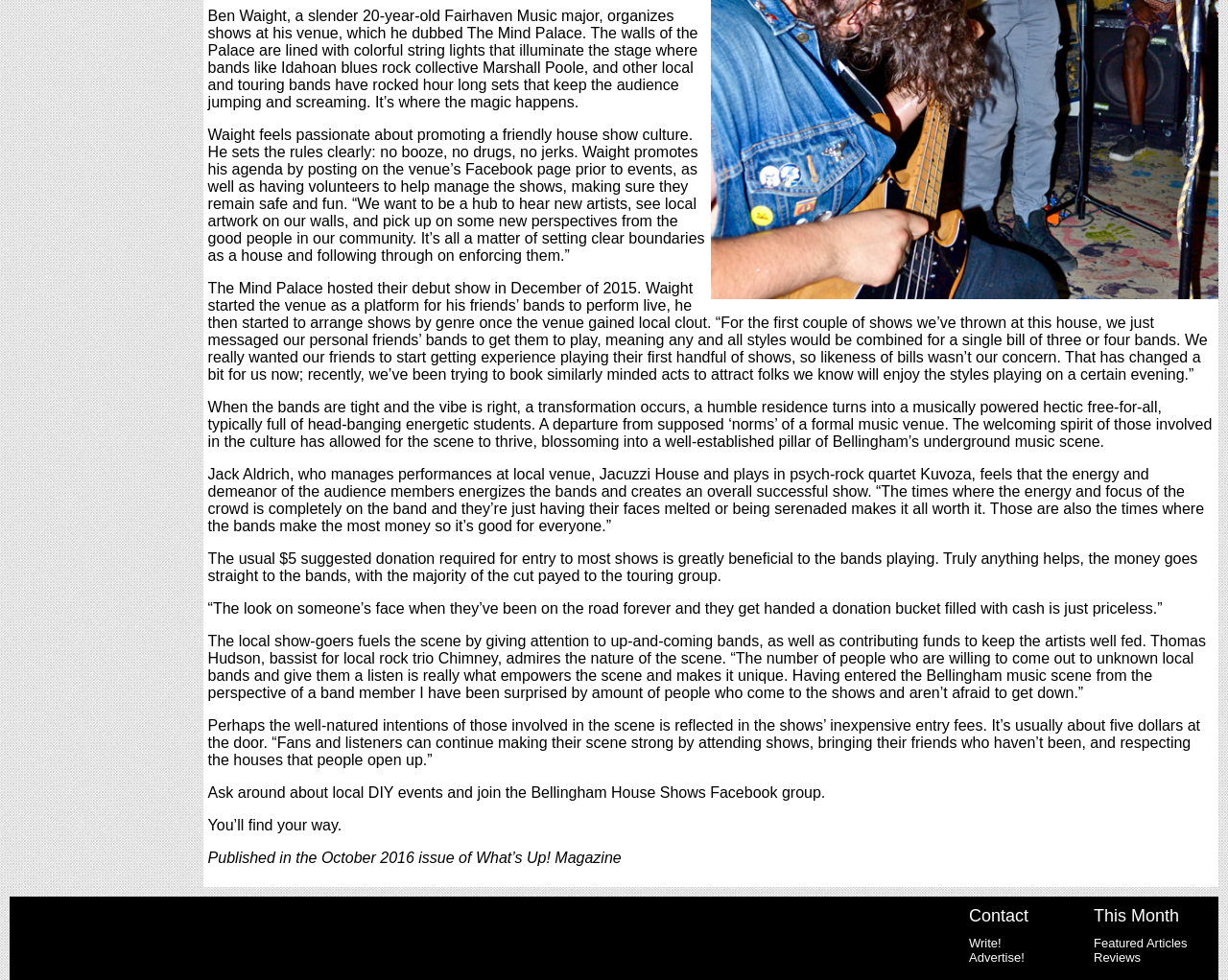Given the description: "Featured Articles", determine the bounding box coordinates of the UI element. The coordinates should be formatted as four float numbers between 0 and 1, [left, top, right, bottom].

[0.891, 0.955, 0.967, 0.97]